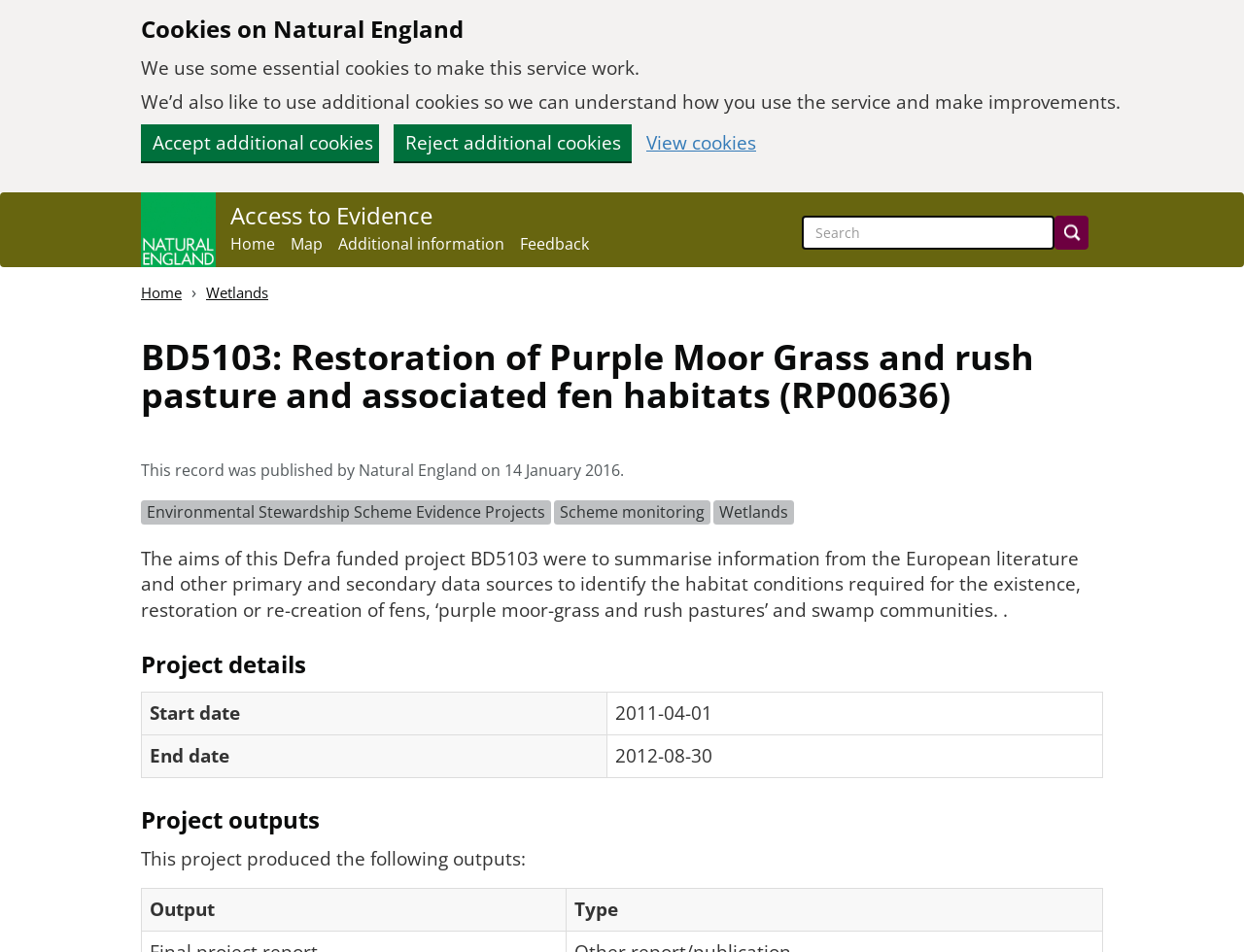Look at the image and give a detailed response to the following question: What is the name of the project?

The name of the project can be found in the heading 'BD5103: Restoration of Purple Moor Grass and rush pasture and associated fen habitats (RP00636)' which is located in the main content area of the webpage.